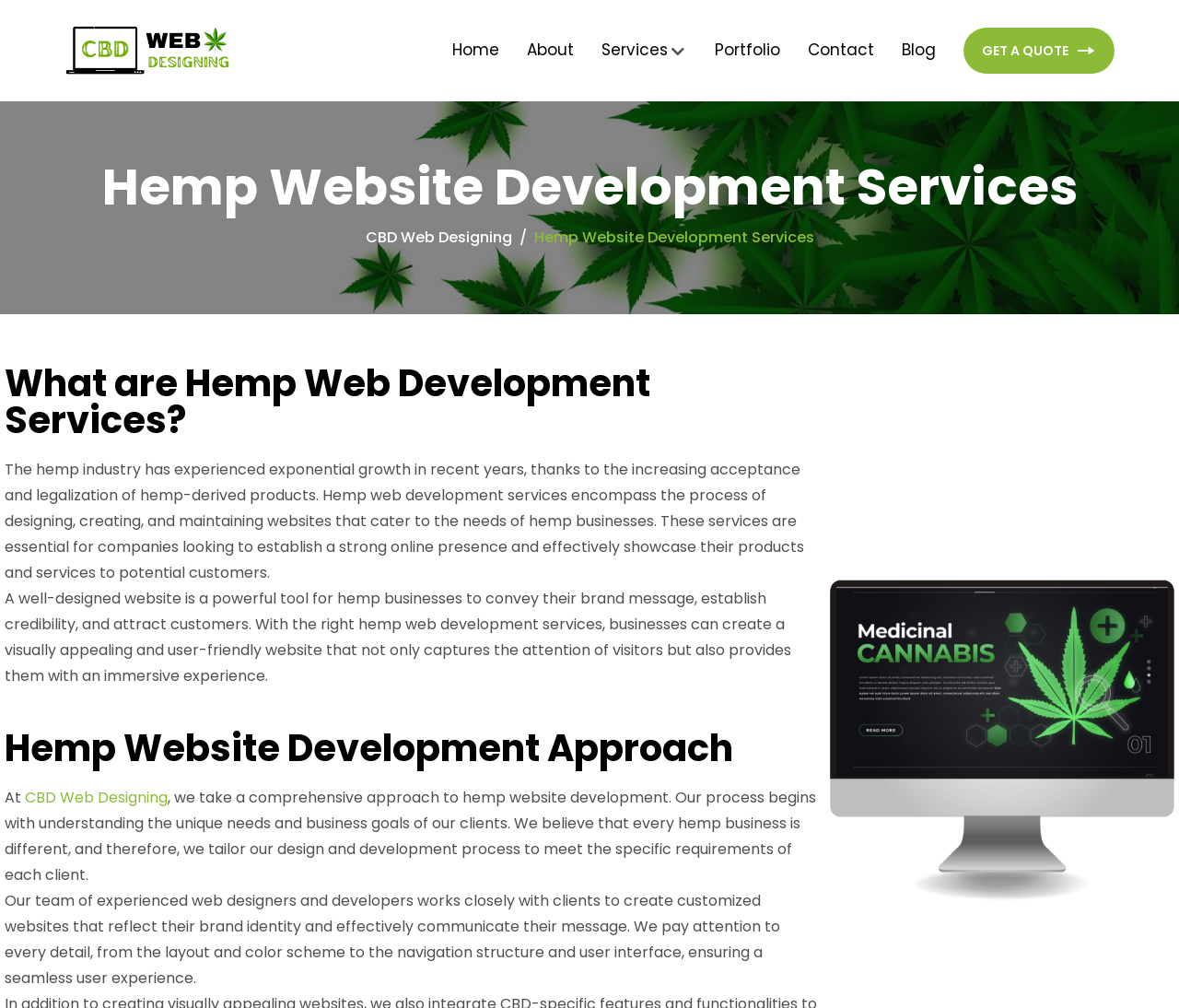Use a single word or phrase to answer the following:
What is the goal of hemp website development services?

Effective online presence